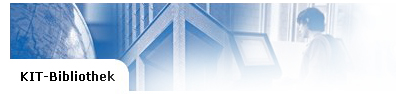Please study the image and answer the question comprehensively:
What is the library's role?

The abstract elements in the background convey a sense of technology and research, hinting at the library's role in supporting academic pursuits, which is to provide resources and facilities for students and researchers to pursue their academic goals.